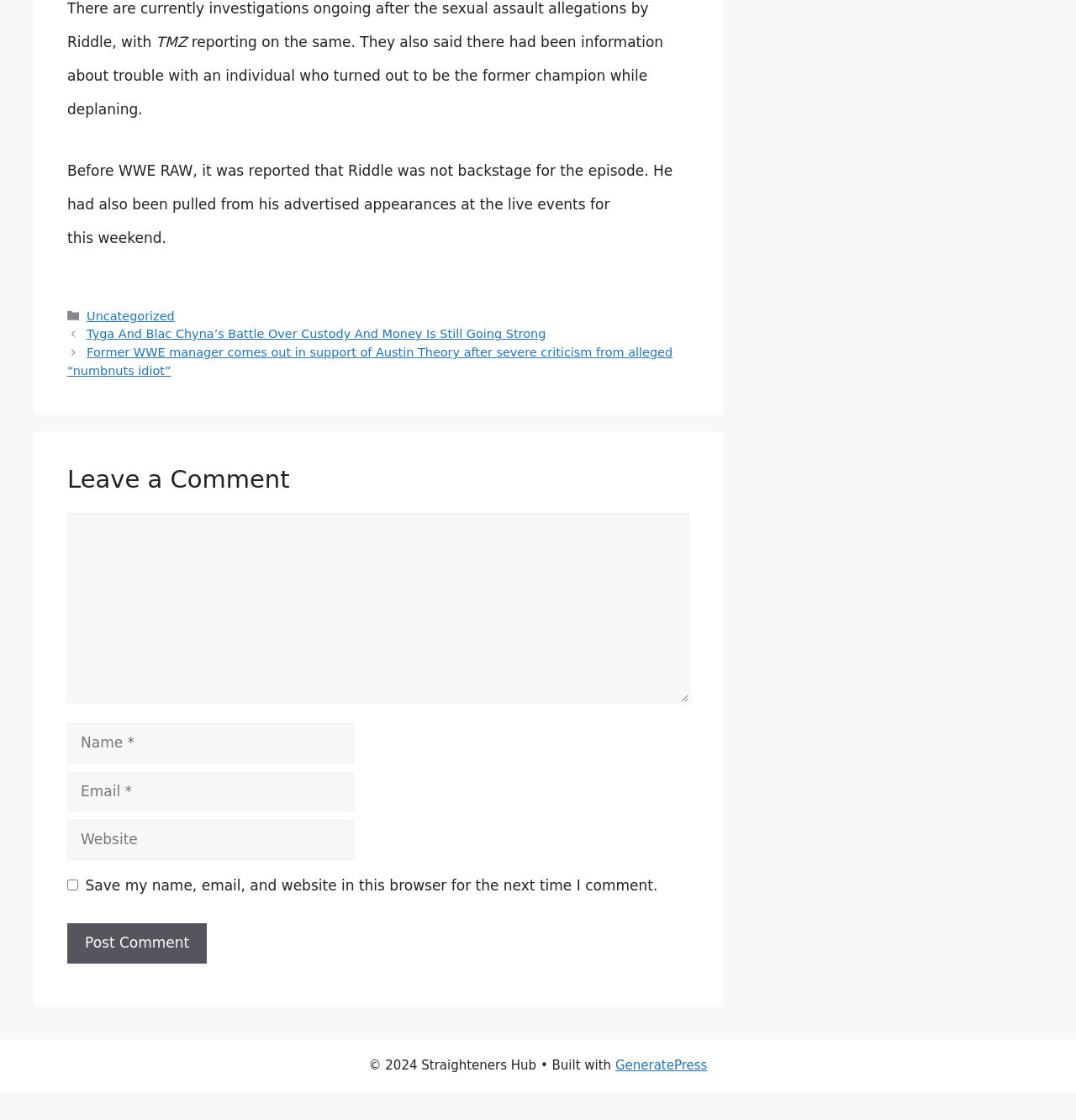How many textboxes are required in the comment section? Please answer the question using a single word or phrase based on the image.

3